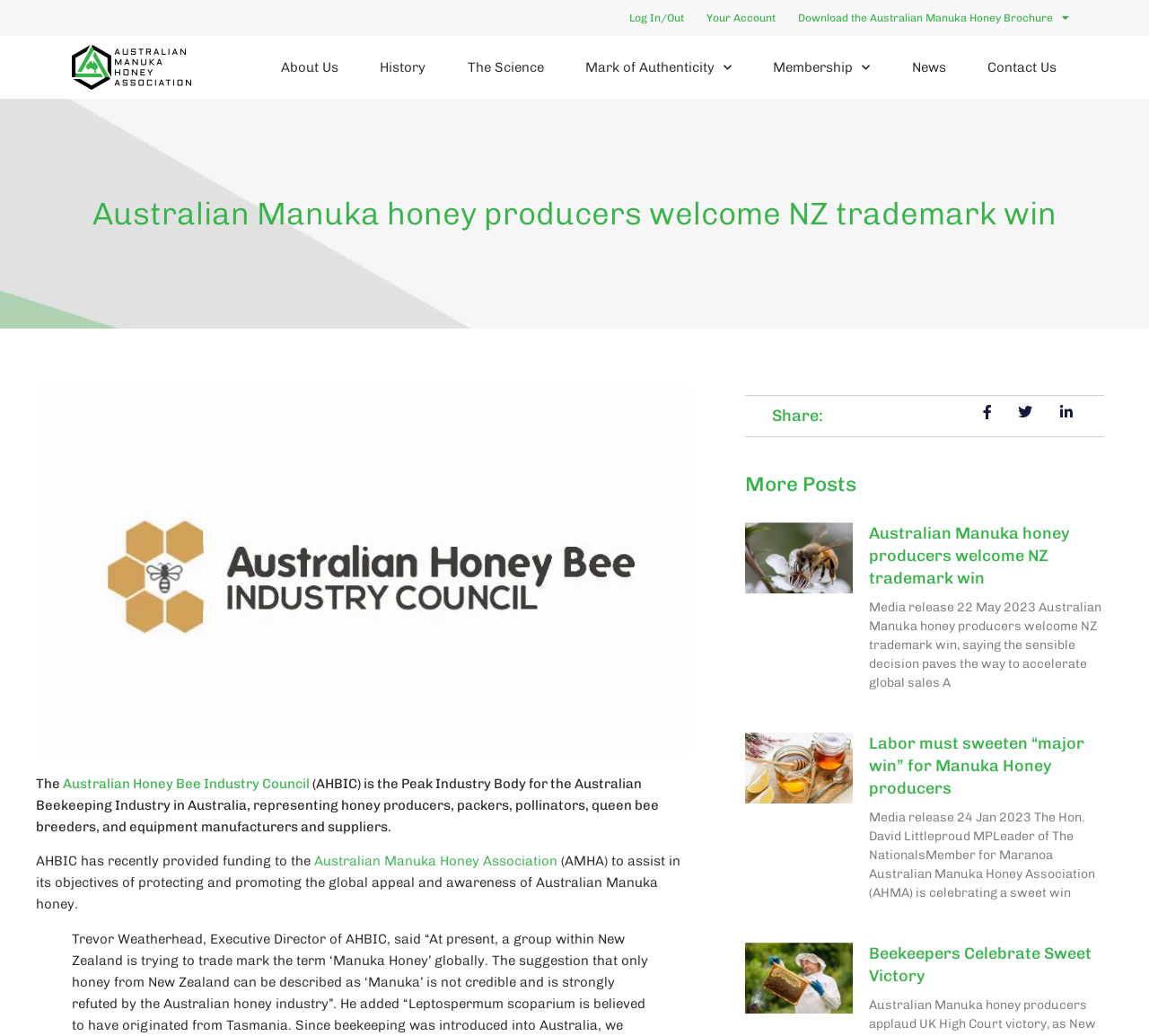Extract the primary headline from the webpage and present its text.

Australian Manuka honey producers welcome NZ trademark win